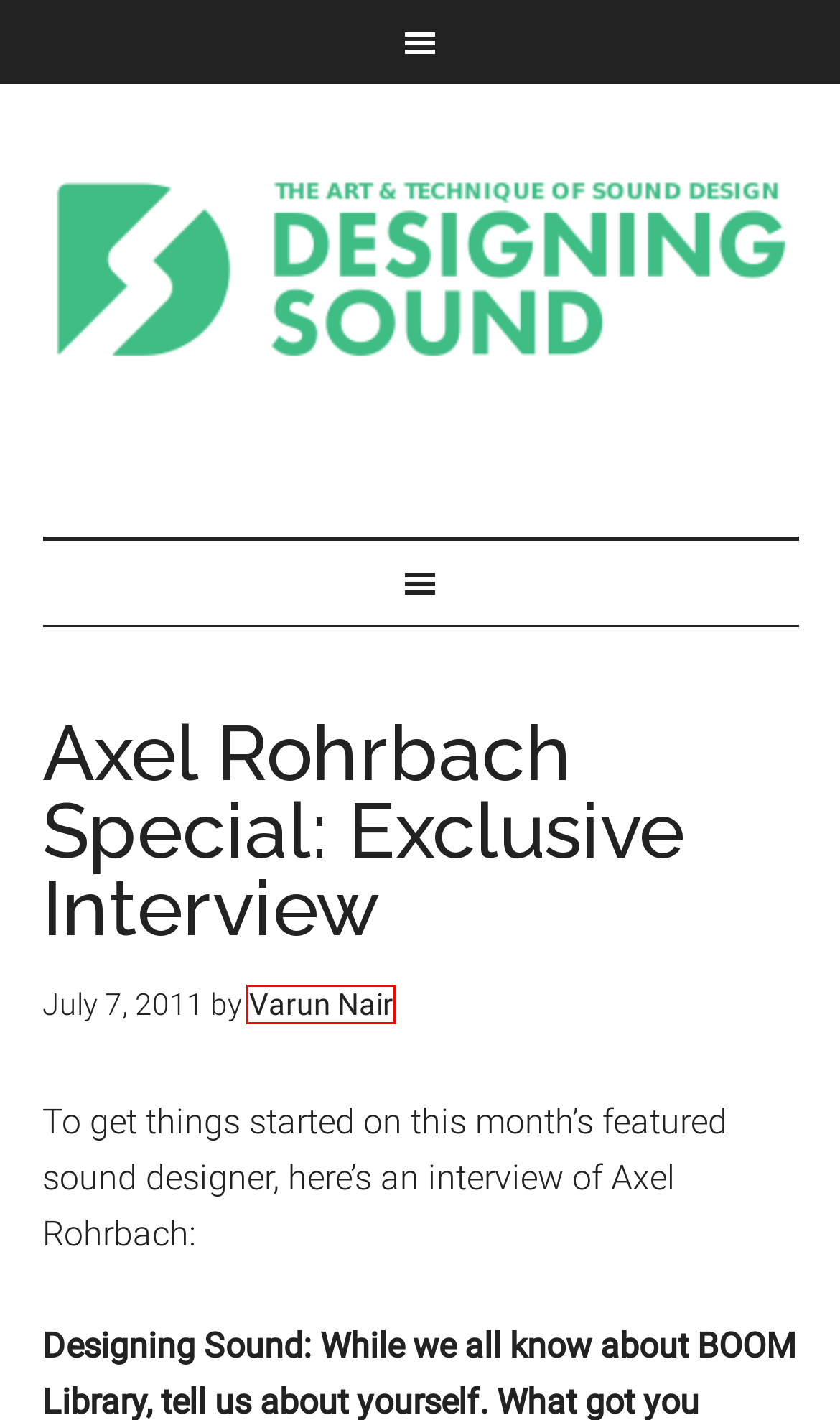A screenshot of a webpage is provided, featuring a red bounding box around a specific UI element. Identify the webpage description that most accurately reflects the new webpage after interacting with the selected element. Here are the candidates:
A. featured
B. Varun Nair
C. field recording
D. Log In ‹ Designing Sound — WordPress
E. Blog Tool, Publishing Platform, and CMS – WordPress.org
F. Designing Sound – Art and technique of sound design
G. special
H. sound designer

B